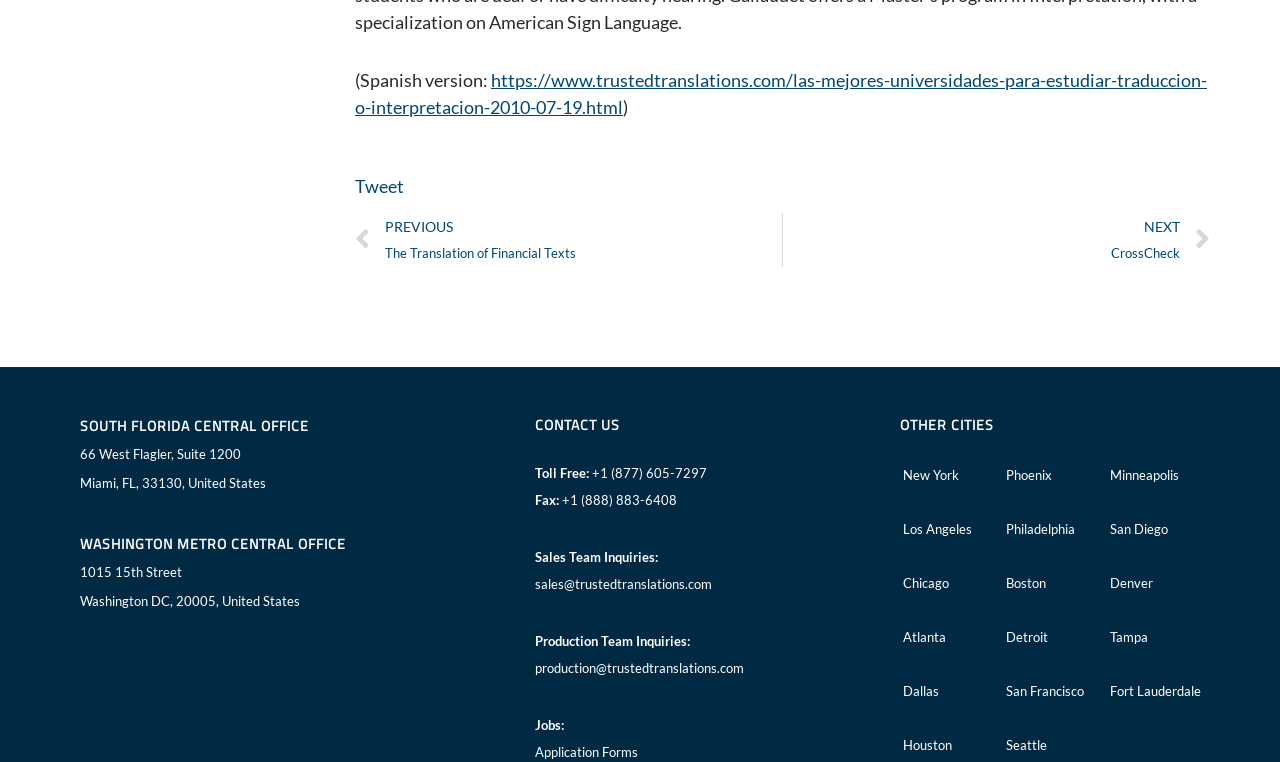Please indicate the bounding box coordinates of the element's region to be clicked to achieve the instruction: "Visit New York office". Provide the coordinates as four float numbers between 0 and 1, i.e., [left, top, right, bottom].

[0.705, 0.597, 0.749, 0.65]